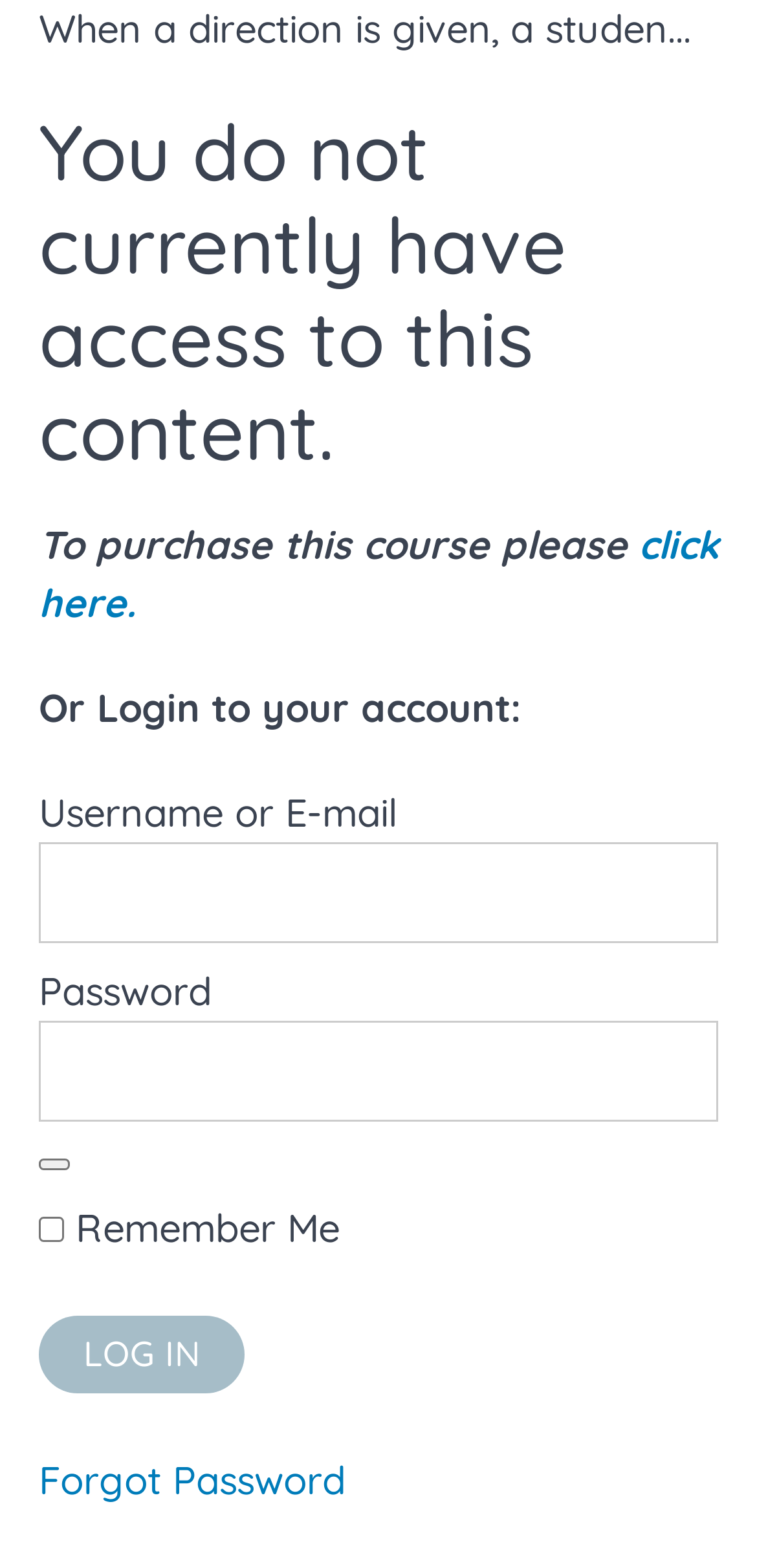Please reply to the following question using a single word or phrase: 
How many video links are available?

3